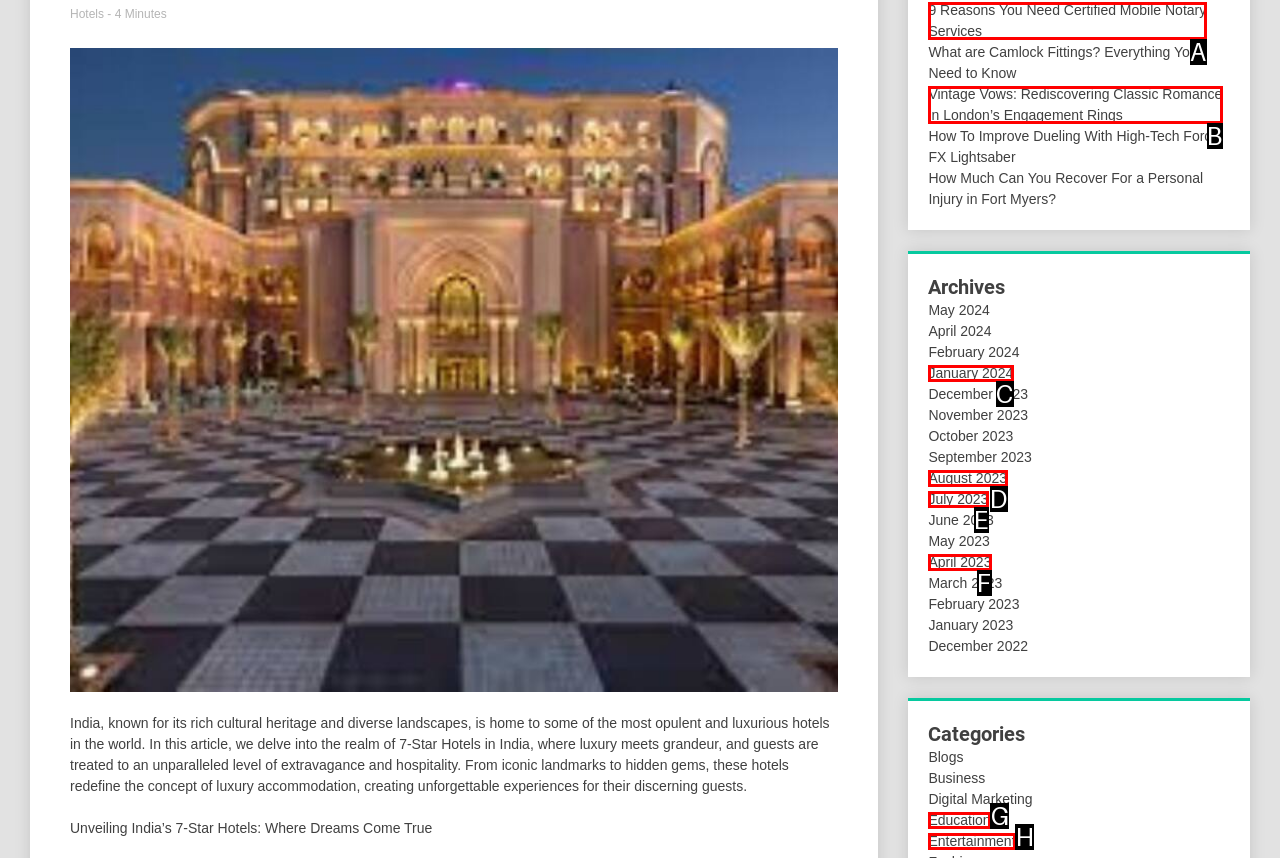Choose the HTML element that best fits the description: Education. Answer with the option's letter directly.

G